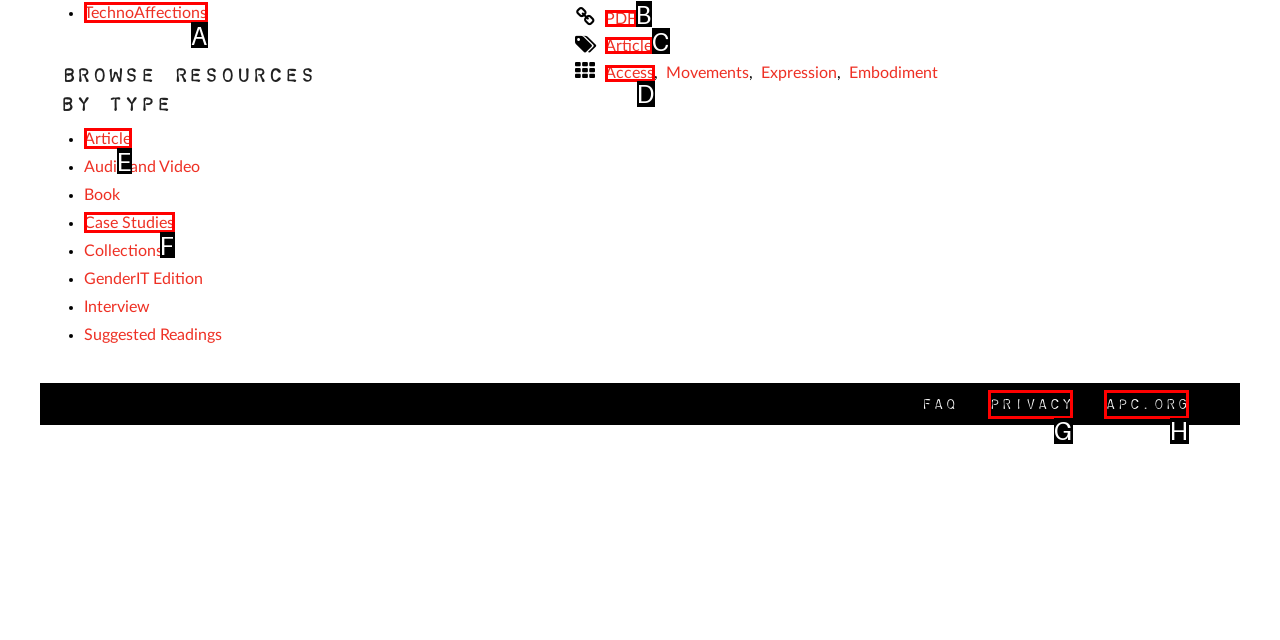Using the description: Case Studies, find the HTML element that matches it. Answer with the letter of the chosen option.

F